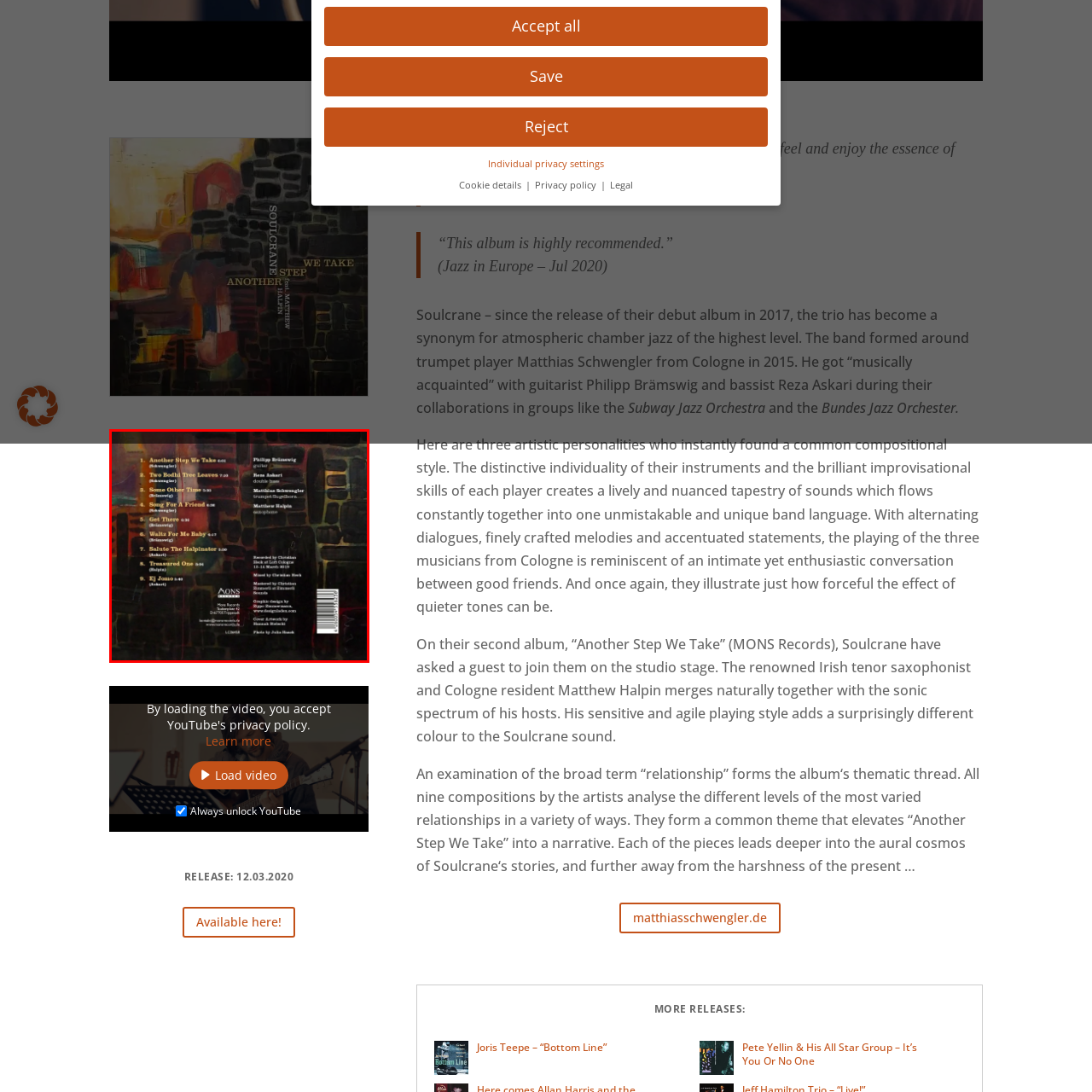Who is credited for the album's photograph?
Observe the image highlighted by the red bounding box and answer the question comprehensively.

The caption provides additional details, including recording credits and photograph credits, mentioning John Hask as the photographer responsible for the album's photograph.